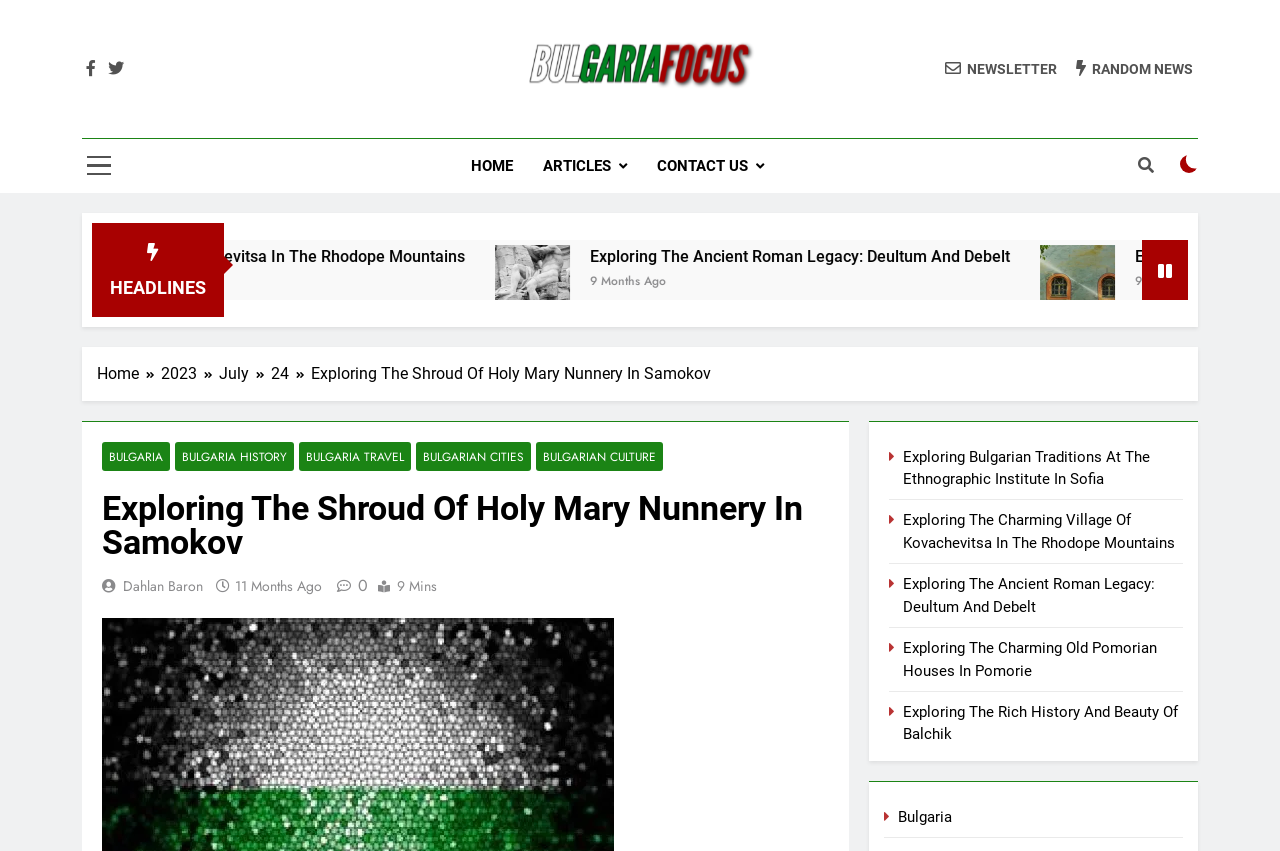Please find the bounding box coordinates of the element's region to be clicked to carry out this instruction: "Contact us".

[0.501, 0.163, 0.608, 0.226]